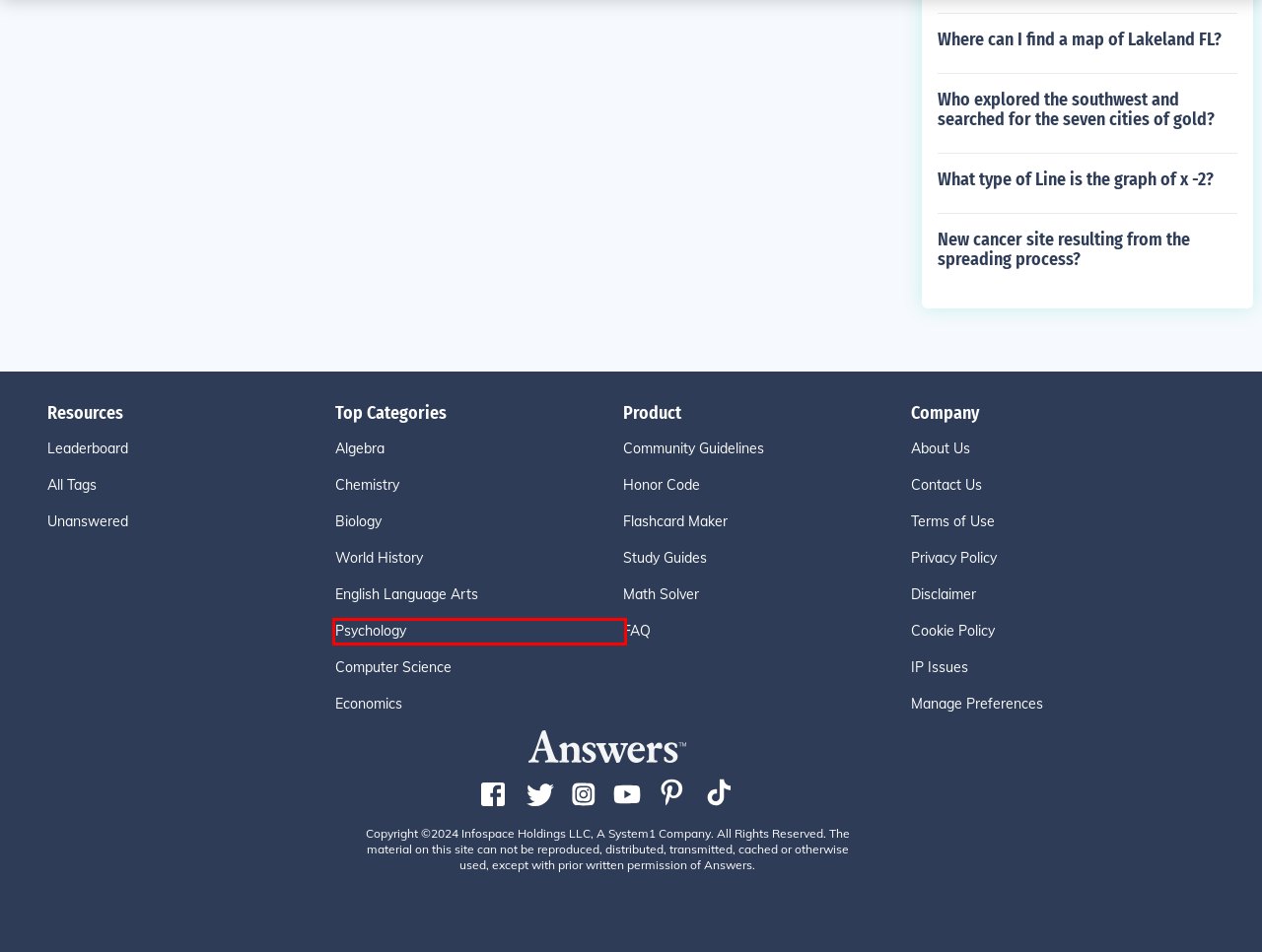You are given a screenshot of a webpage with a red rectangle bounding box around an element. Choose the best webpage description that matches the page after clicking the element in the bounding box. Here are the candidates:
A. Computer Science Study Resources - Answers
B. Algebra Study Resources - Answers
C. What type of housing did medieval witches live in? - Answers
D. World History Study Resources - Answers
E. System1 : Privacy Policy
F. English Language Arts Study Resources - Answers
G. Biology Study Resources - Answers
H. Psychology Study Resources - Answers

H